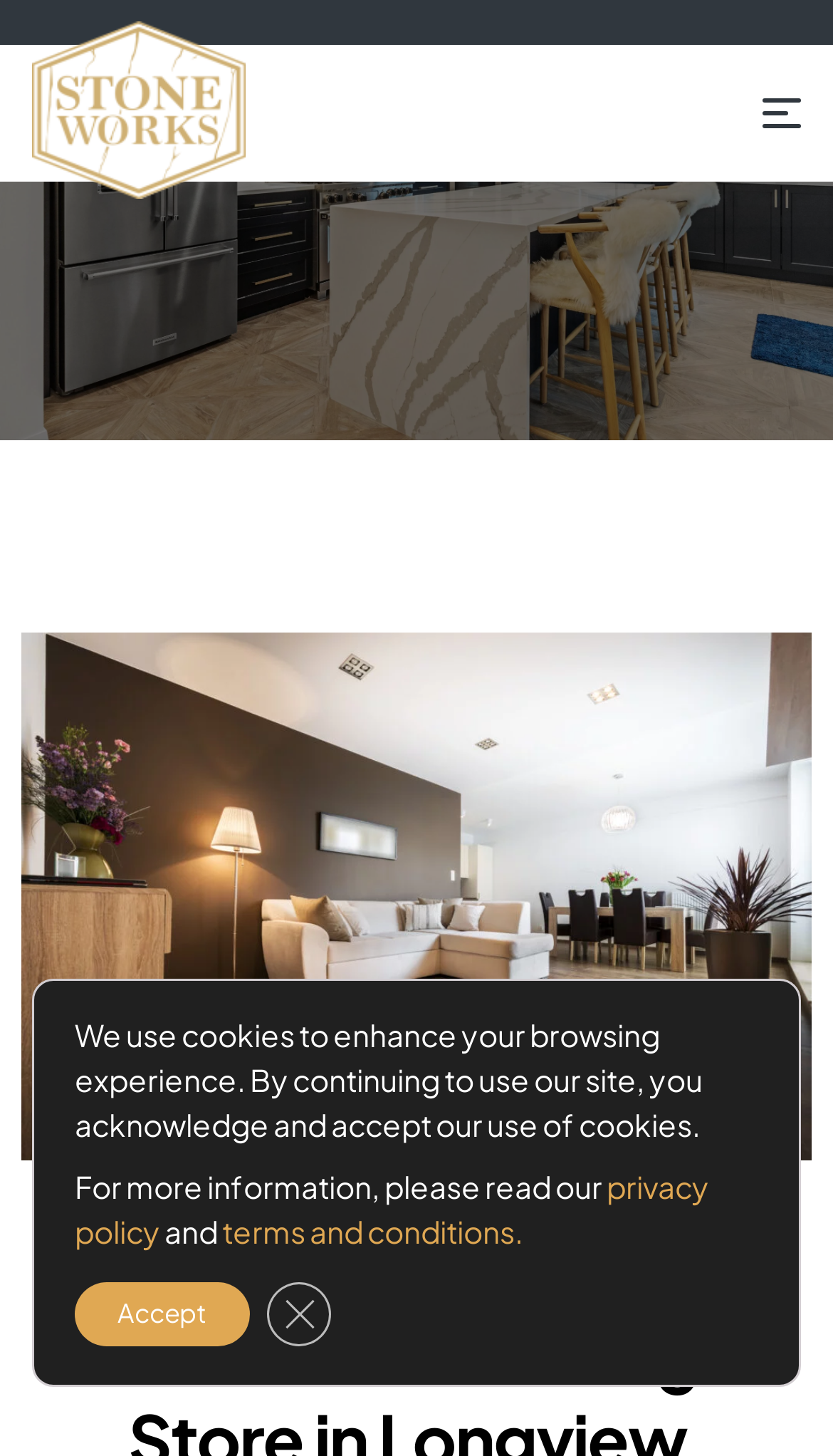Please provide a detailed answer to the question below based on the screenshot: 
What is the purpose of the button at the bottom right?

The button at the bottom right of the webpage is used to close the GDPR Cookie Banner. This is evident from the text 'CLOSE GDPR COOKIE BANNER' associated with the button, and its location within the GDPR Cookie Banner section.